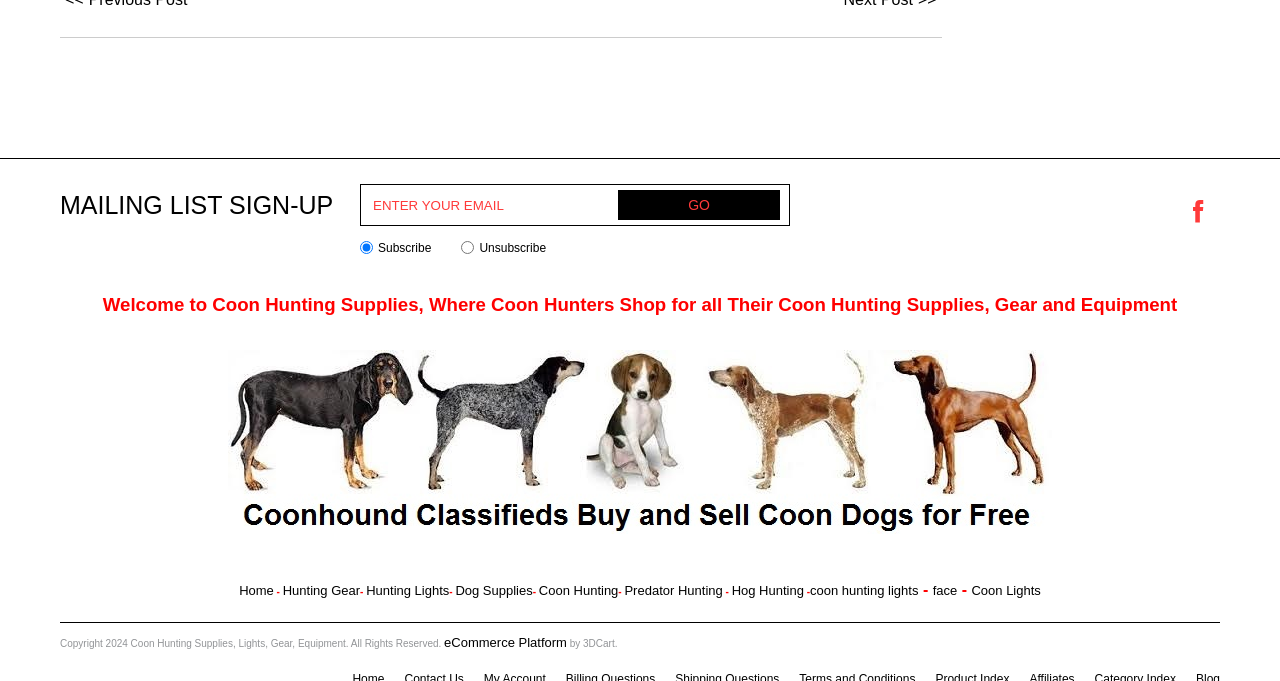Determine the bounding box coordinates for the clickable element required to fulfill the instruction: "Sign up for the mailing list". Provide the coordinates as four float numbers between 0 and 1, i.e., [left, top, right, bottom].

[0.282, 0.272, 0.483, 0.33]